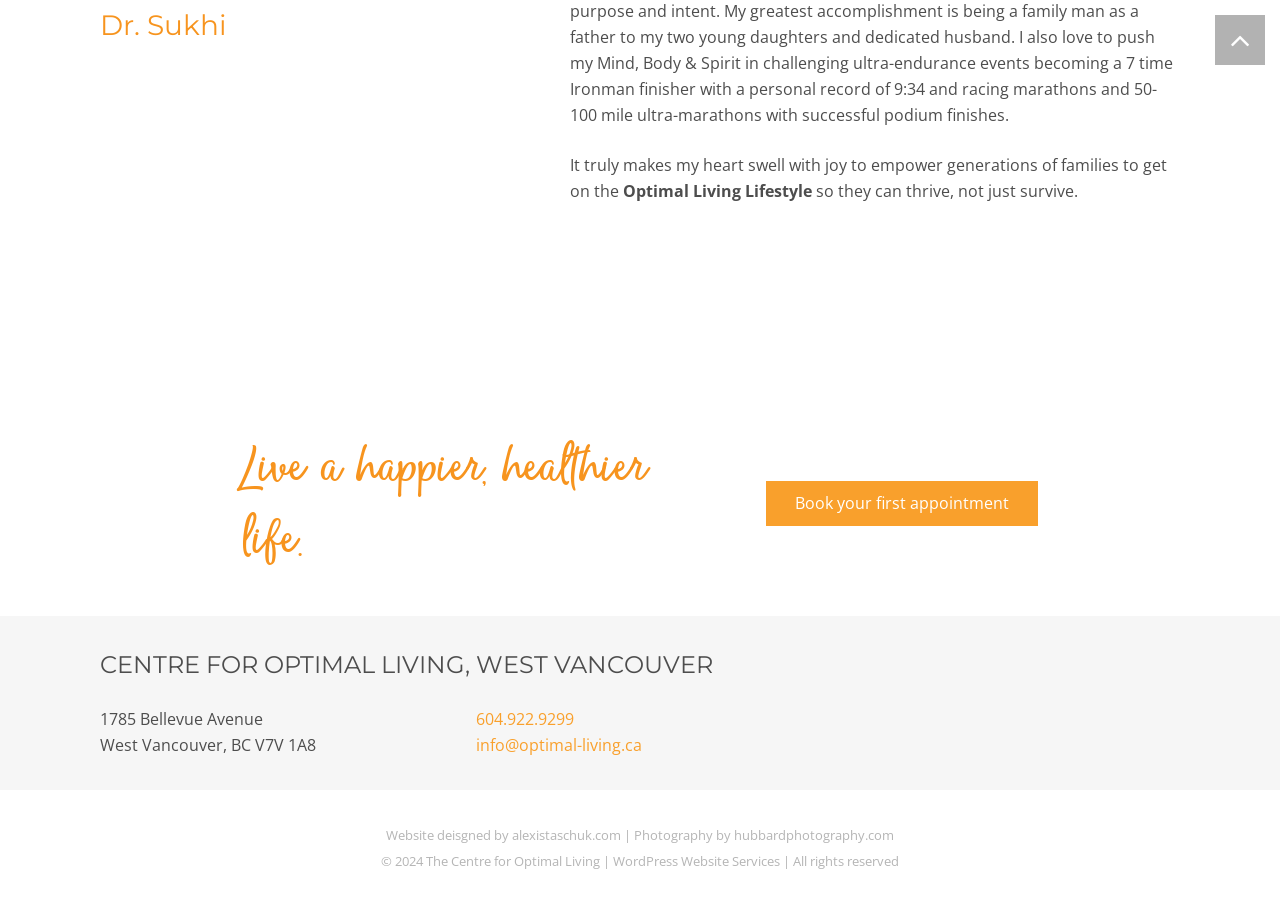What is the phone number of the centre?
Please provide a comprehensive answer based on the visual information in the image.

The phone number of the centre can be found in the link element, which reads '604.922.9299'.